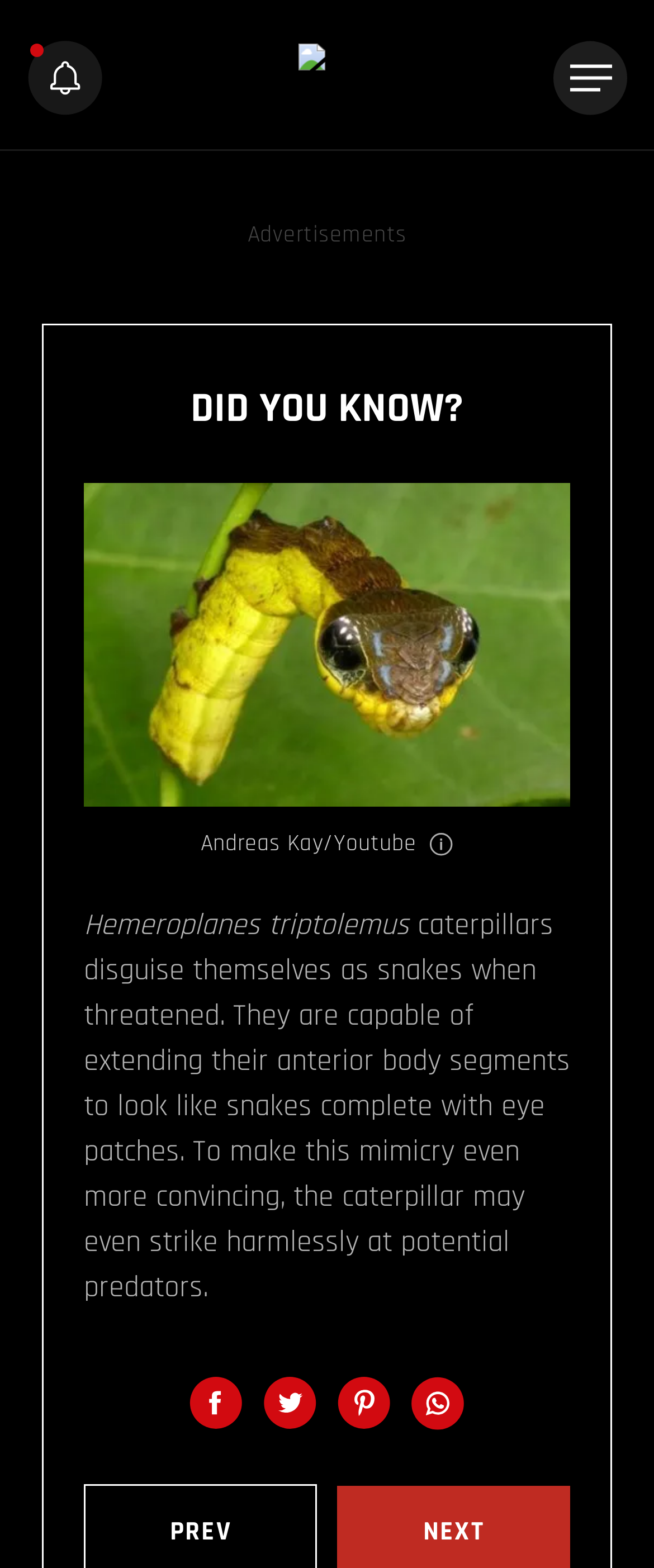Please provide a comprehensive response to the question based on the details in the image: What is the Hemeroplanes triptolemus caterpillar disguising itself as?

Based on the webpage content, the Hemeroplanes triptolemus caterpillar is disguising itself as a snake when threatened, which is evident from the text and image on the webpage.